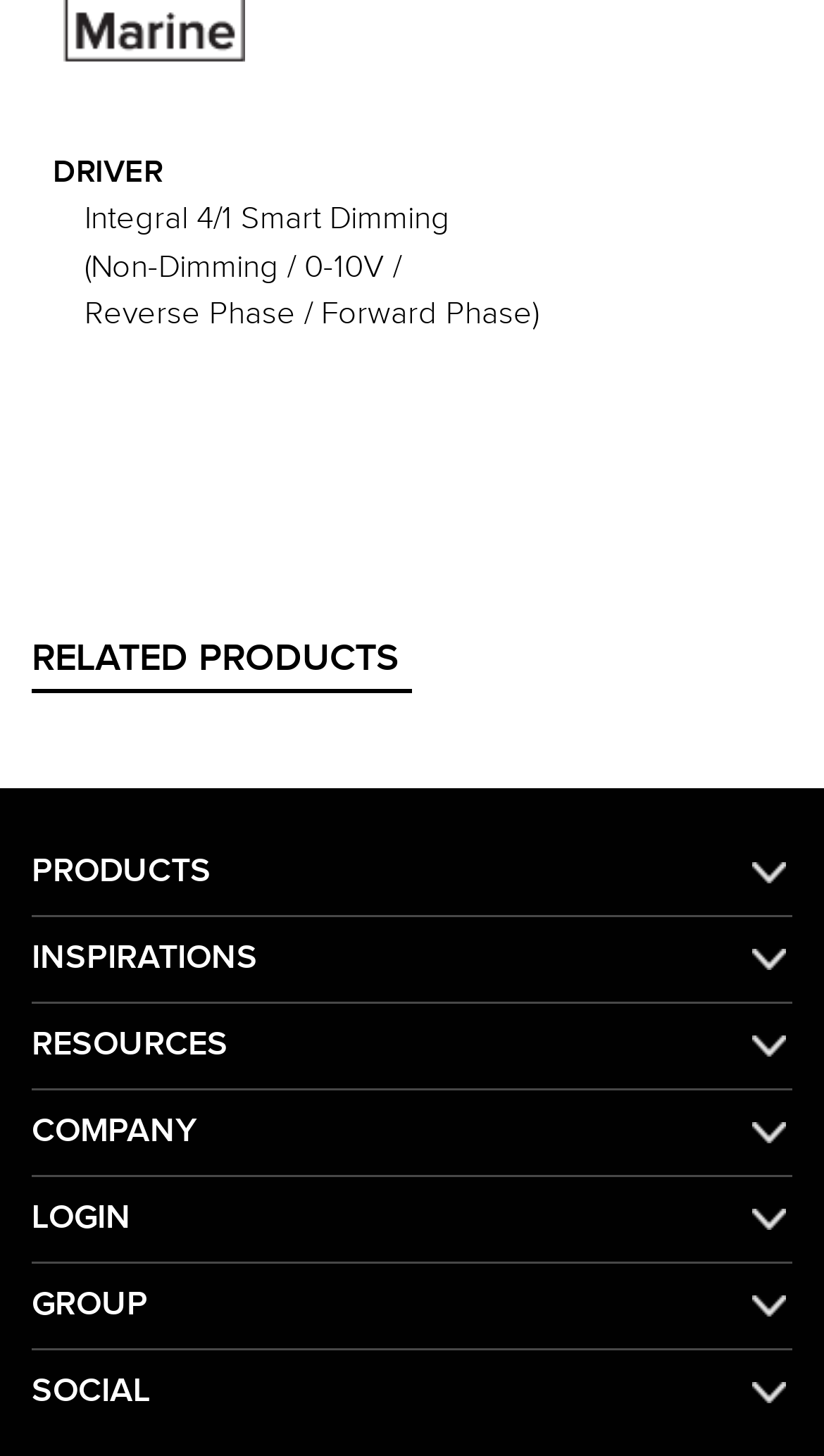Identify the bounding box for the element characterized by the following description: "Inspirations".

[0.038, 0.629, 0.962, 0.687]